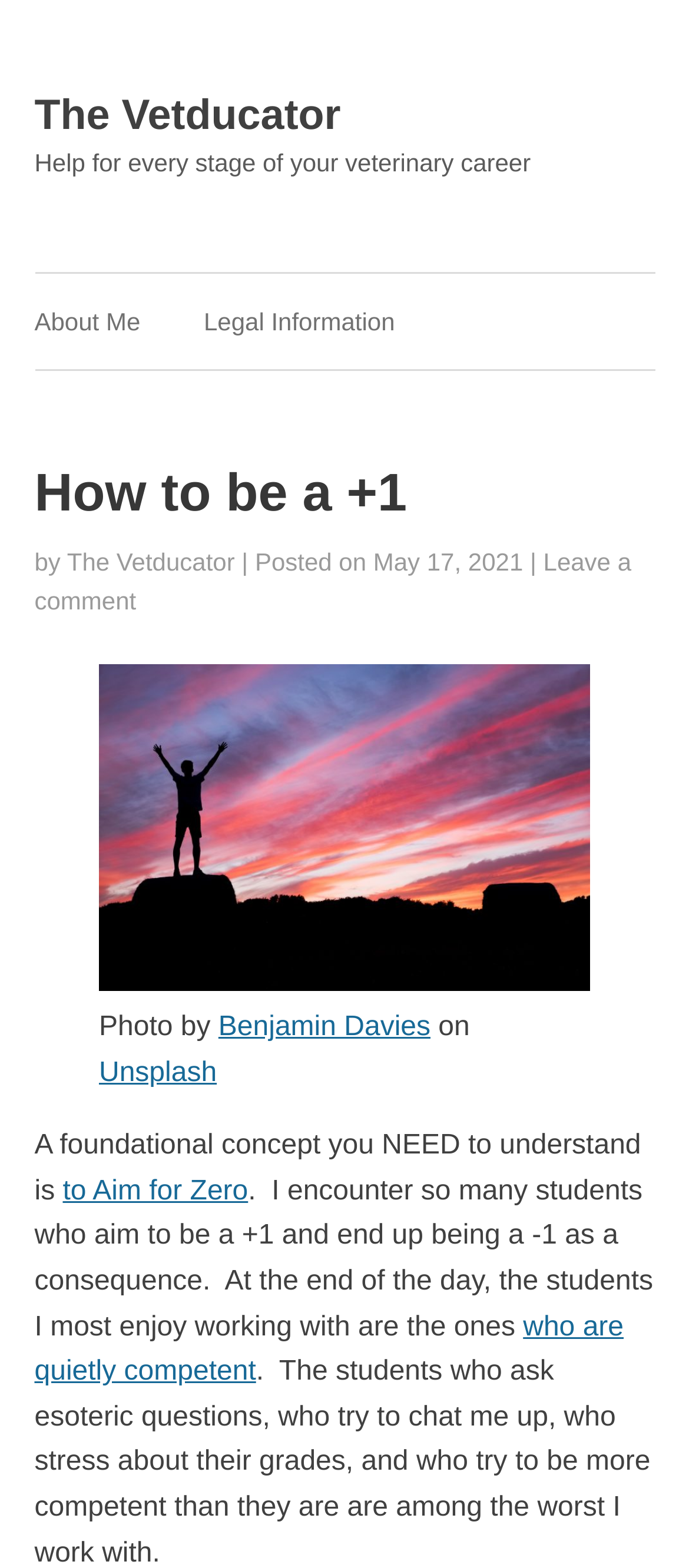Please find and report the primary heading text from the webpage.

How to be a +1